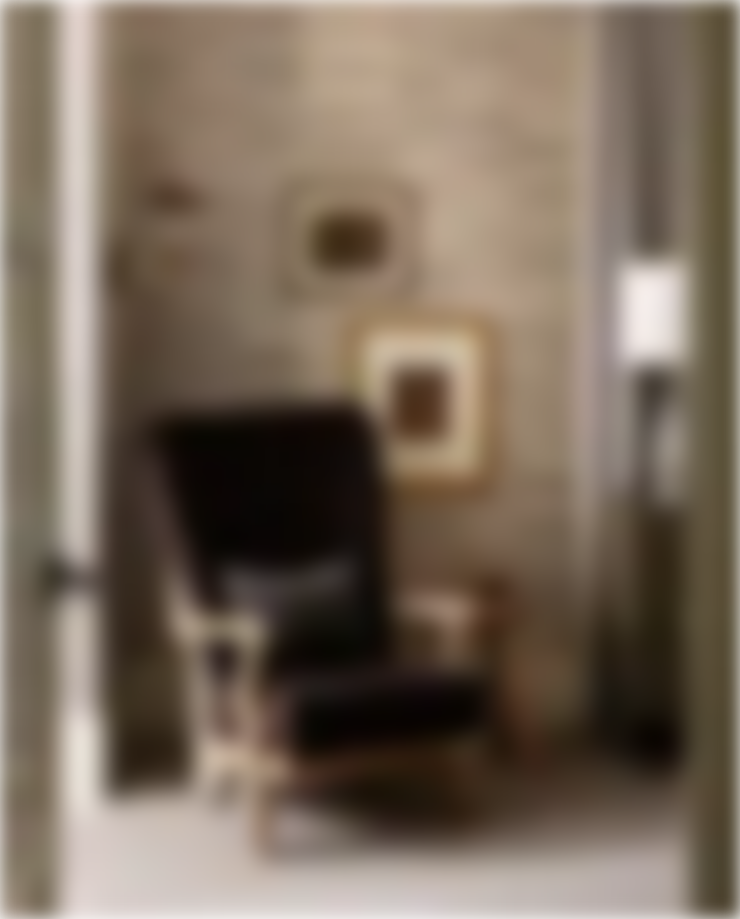Please provide a comprehensive response to the question based on the details in the image: What is behind the armchair?

According to the caption, 'behind the chair, two pieces of art provide a contrasting visual focal point', which implies that there are two pieces of art positioned behind the armchair.